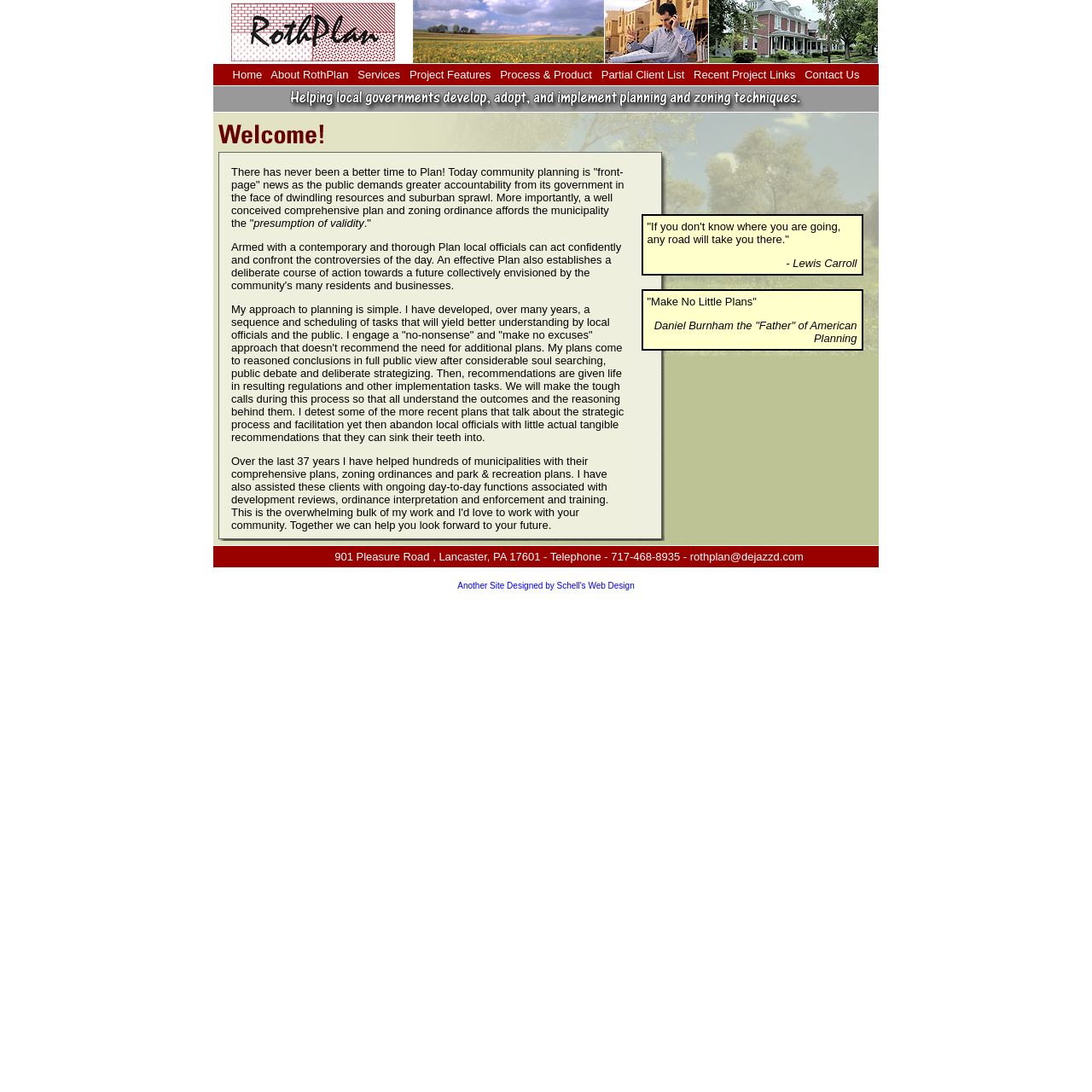What is the main topic of this webpage?
Deliver a detailed and extensive answer to the question.

Based on the webpage content, it appears that the main topic is community planning, as it discusses the importance of planning, the process of creating a comprehensive plan, and the benefits of having a well-conceived plan.